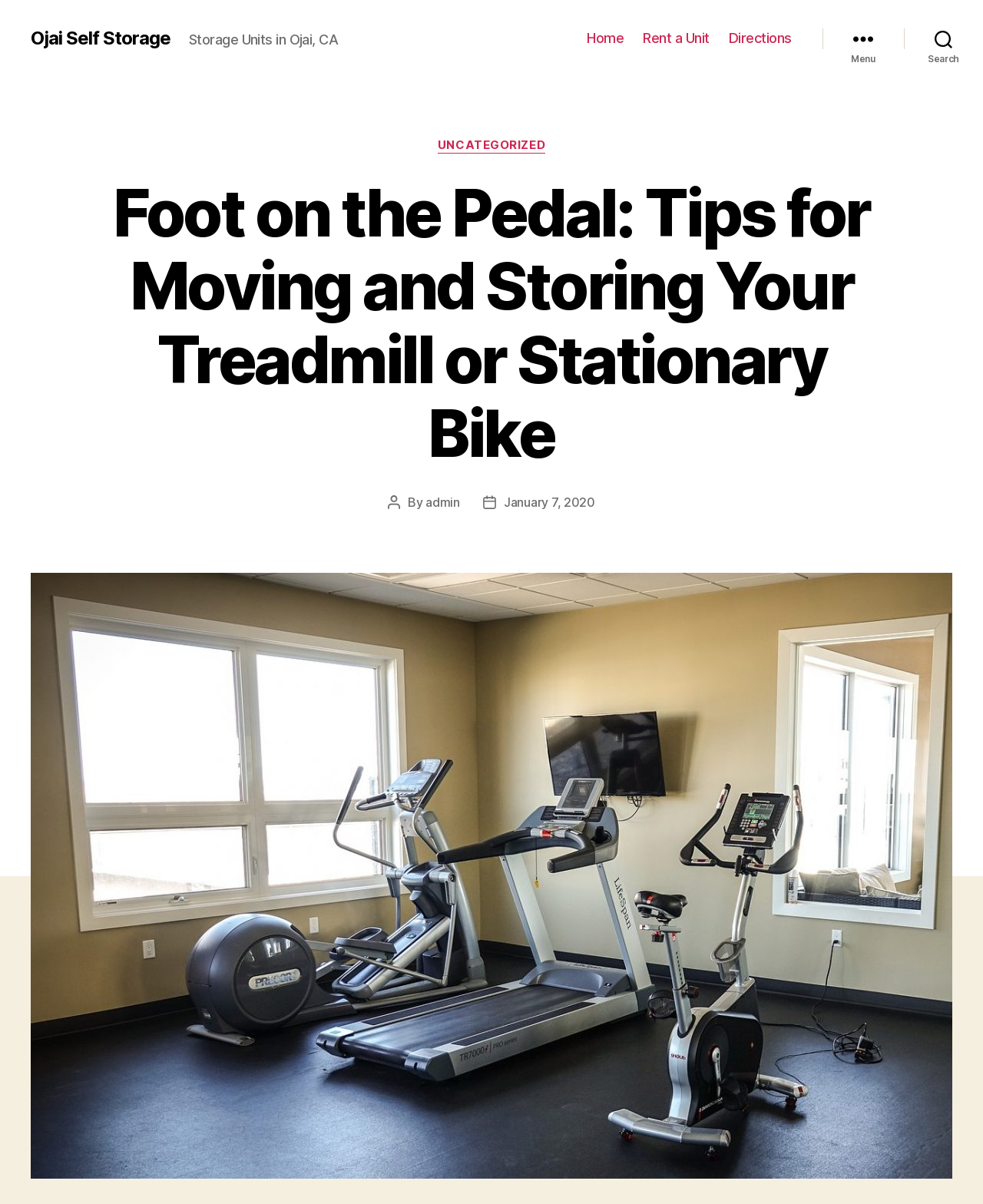What is the purpose of the webpage?
Analyze the image and provide a thorough answer to the question.

The webpage appears to be providing tips and advice on how to move and store treadmills or stationary bikes, which suggests that the purpose of the webpage is to educate users on proper storage techniques.